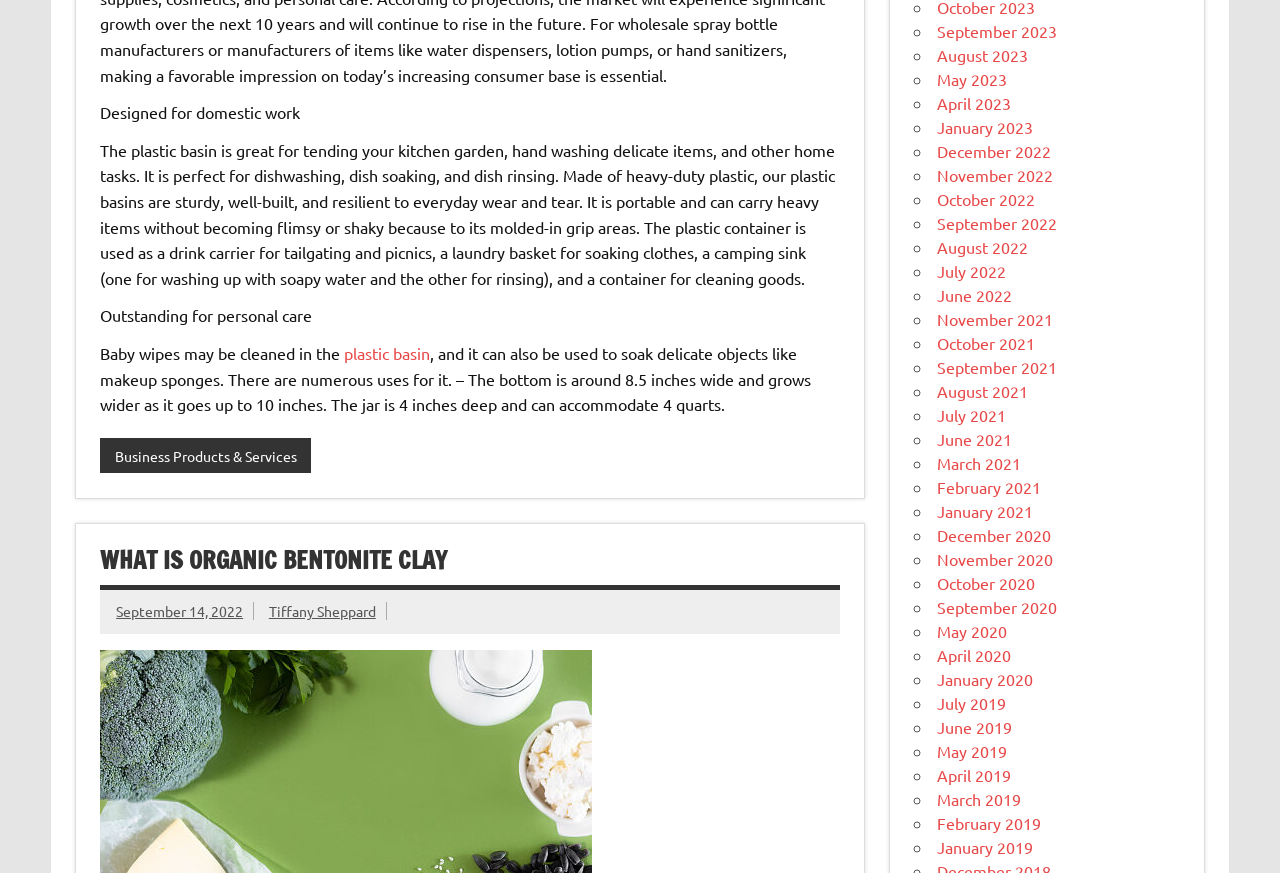Please examine the image and provide a detailed answer to the question: What is the width of the plastic basin at the bottom?

According to the text, the plastic basin is around 8.5 inches wide at the bottom and grows wider as it goes up to 10 inches.